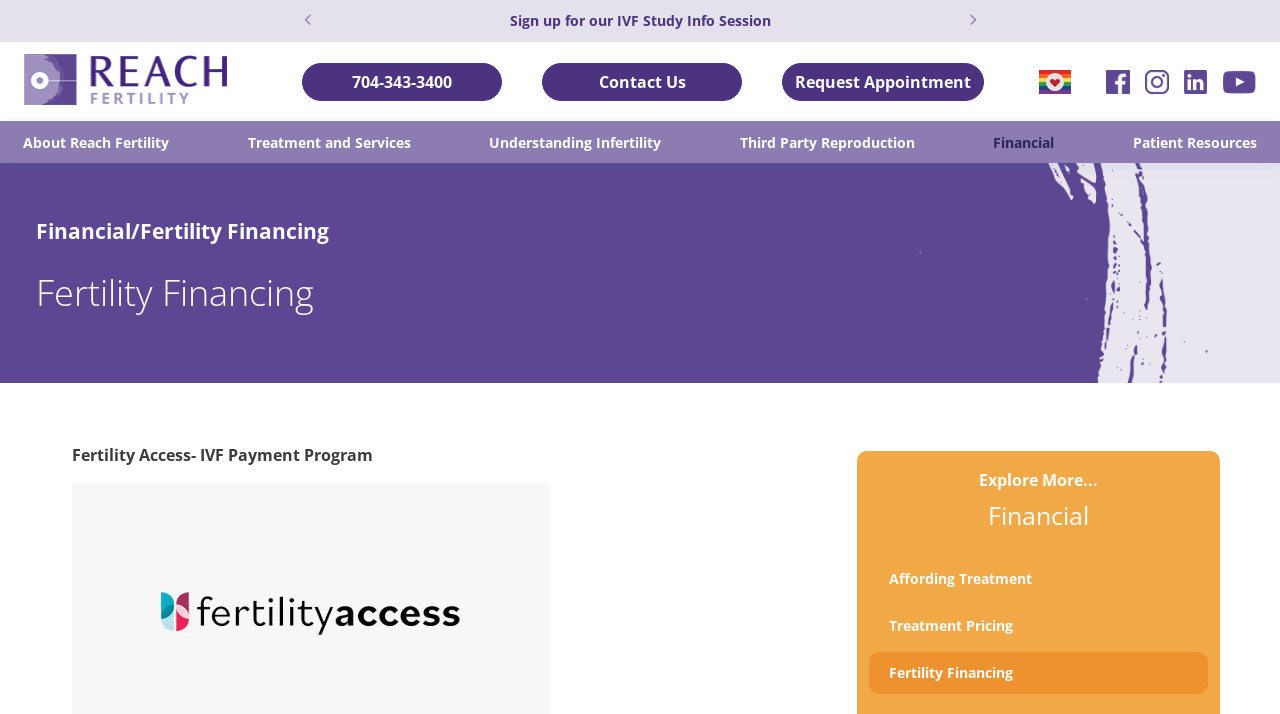Locate the bounding box coordinates of the clickable part needed for the task: "Call the phone number".

[0.224, 0.088, 0.423, 0.141]